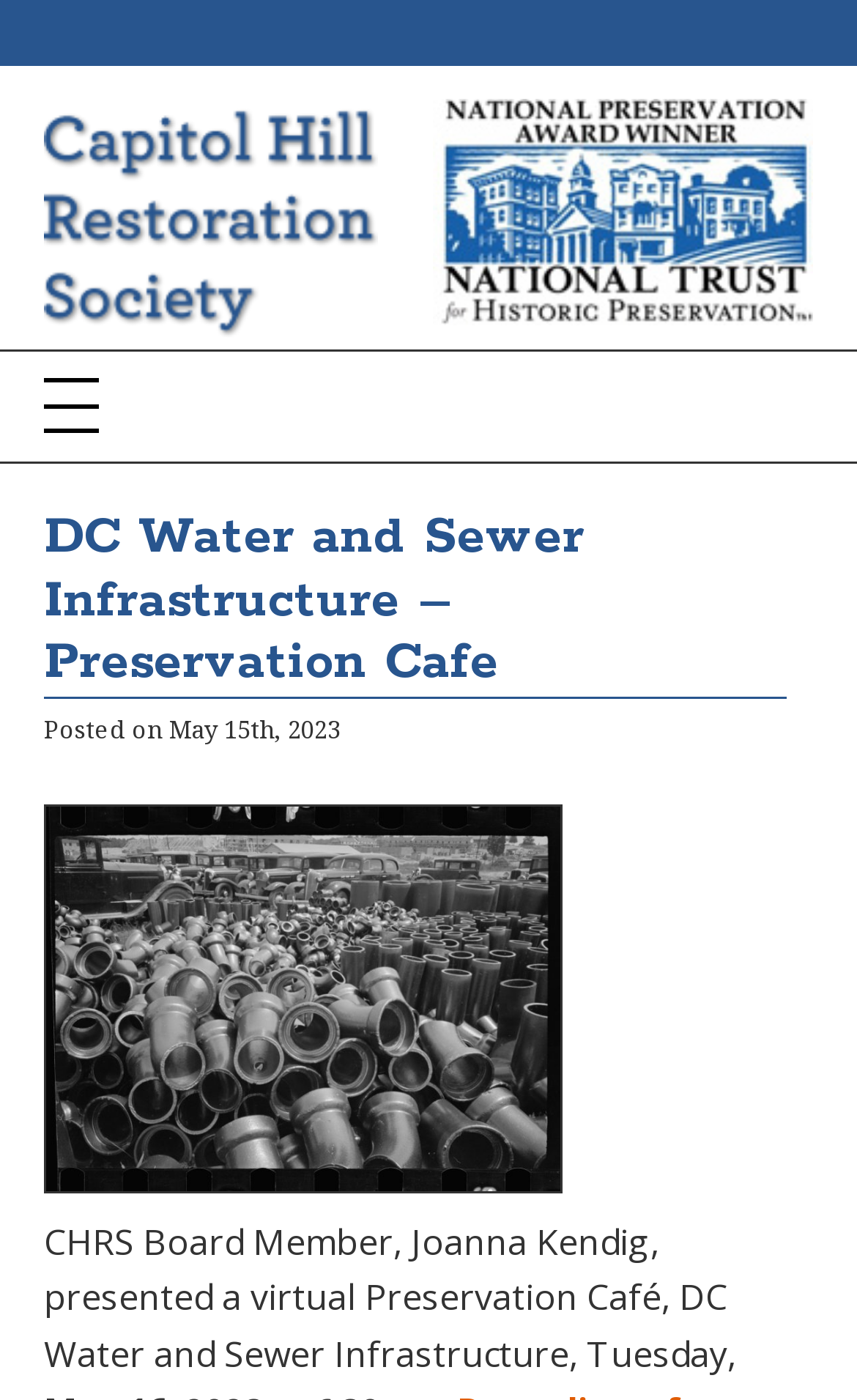What is the topic of the Preservation Cafe?
Provide an in-depth answer to the question, covering all aspects.

The topic of the Preservation Cafe can be found in the heading element below the organization's name, which is 'DC Water and Sewer Infrastructure – Preservation Cafe'. The specific topic is 'DC Water and Sewer Infrastructure'.